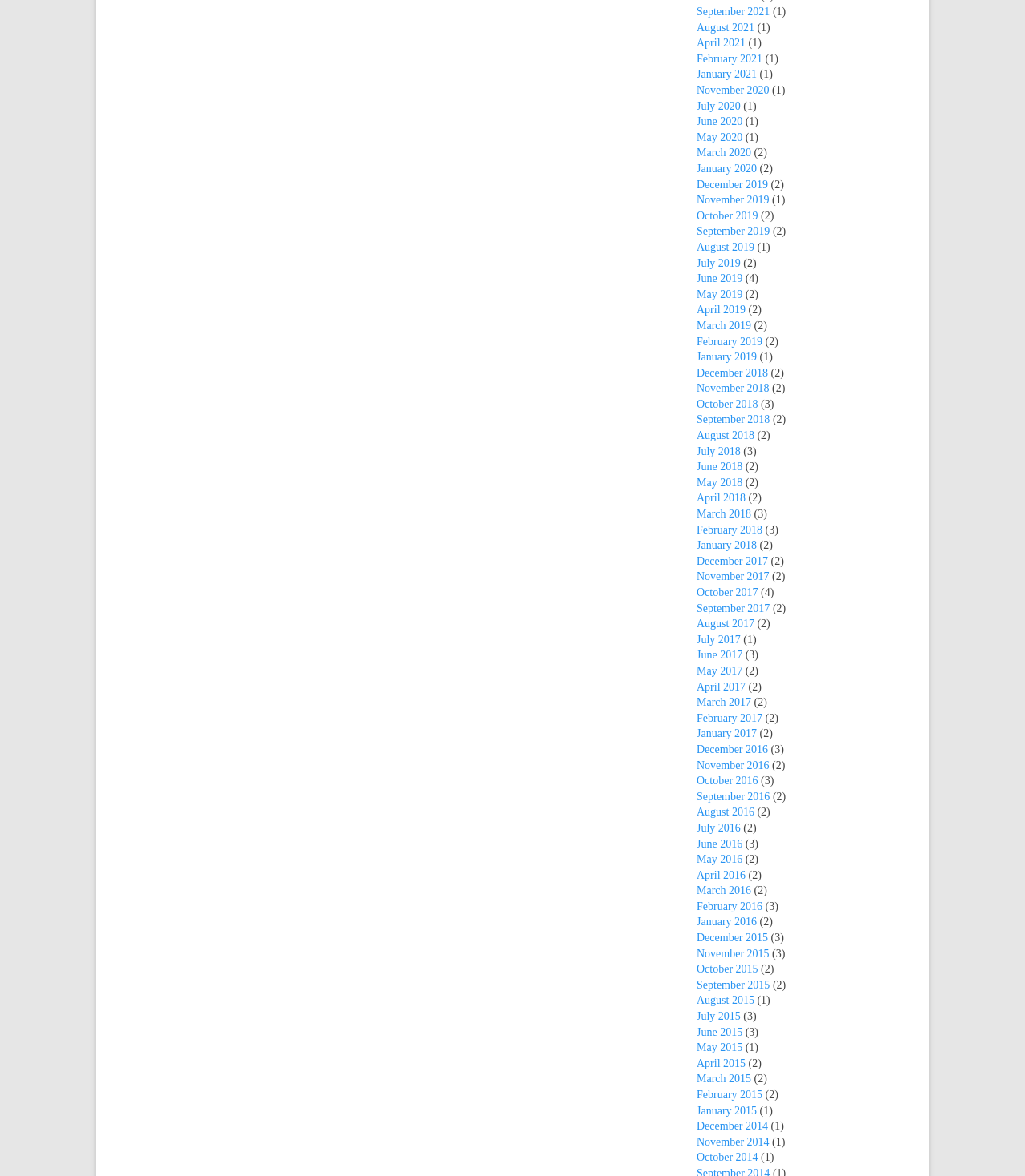Can you find the bounding box coordinates for the UI element given this description: "July 2020"? Provide the coordinates as four float numbers between 0 and 1: [left, top, right, bottom].

[0.68, 0.085, 0.723, 0.095]